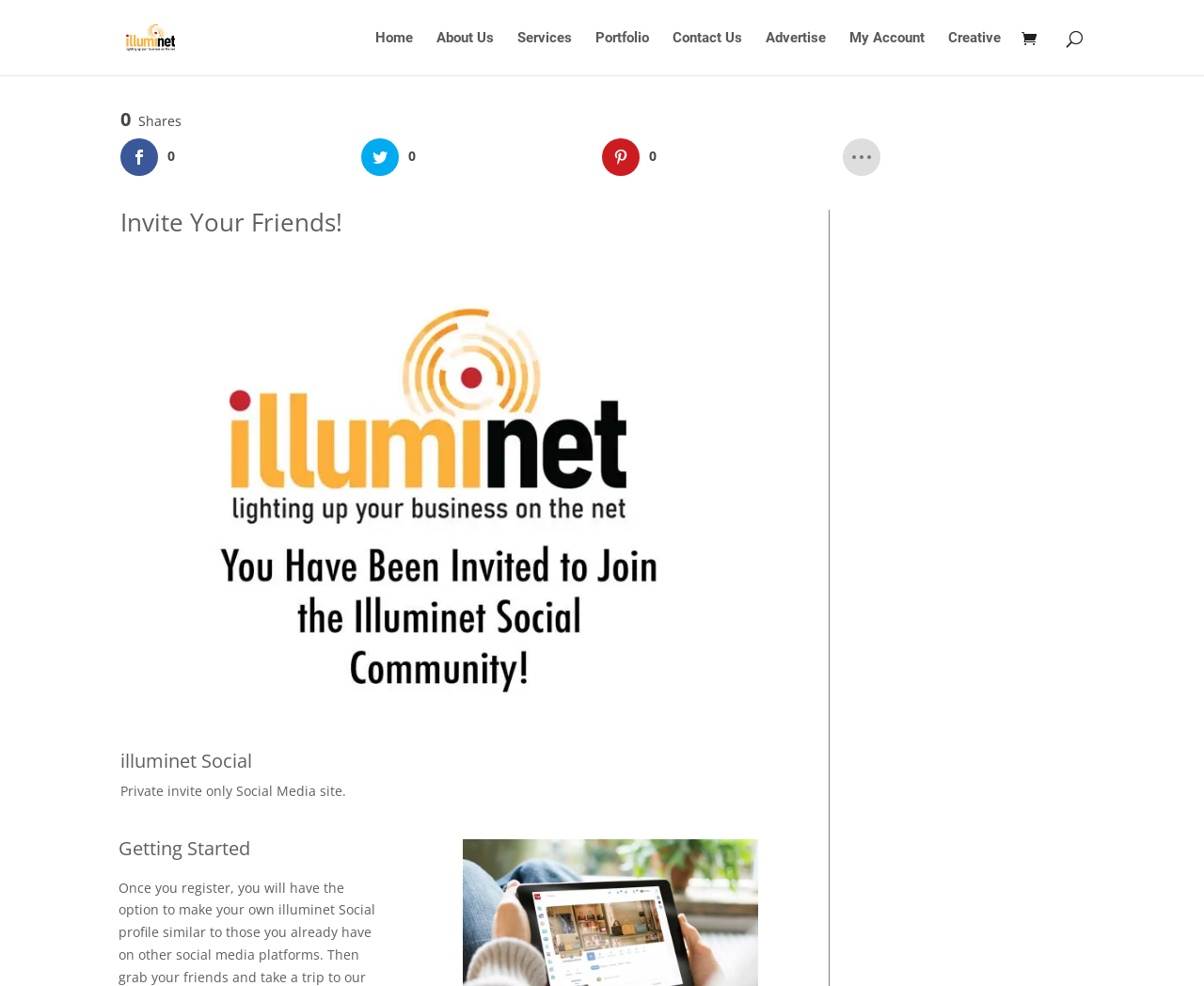Kindly determine the bounding box coordinates for the clickable area to achieve the given instruction: "view my account".

[0.705, 0.031, 0.768, 0.076]